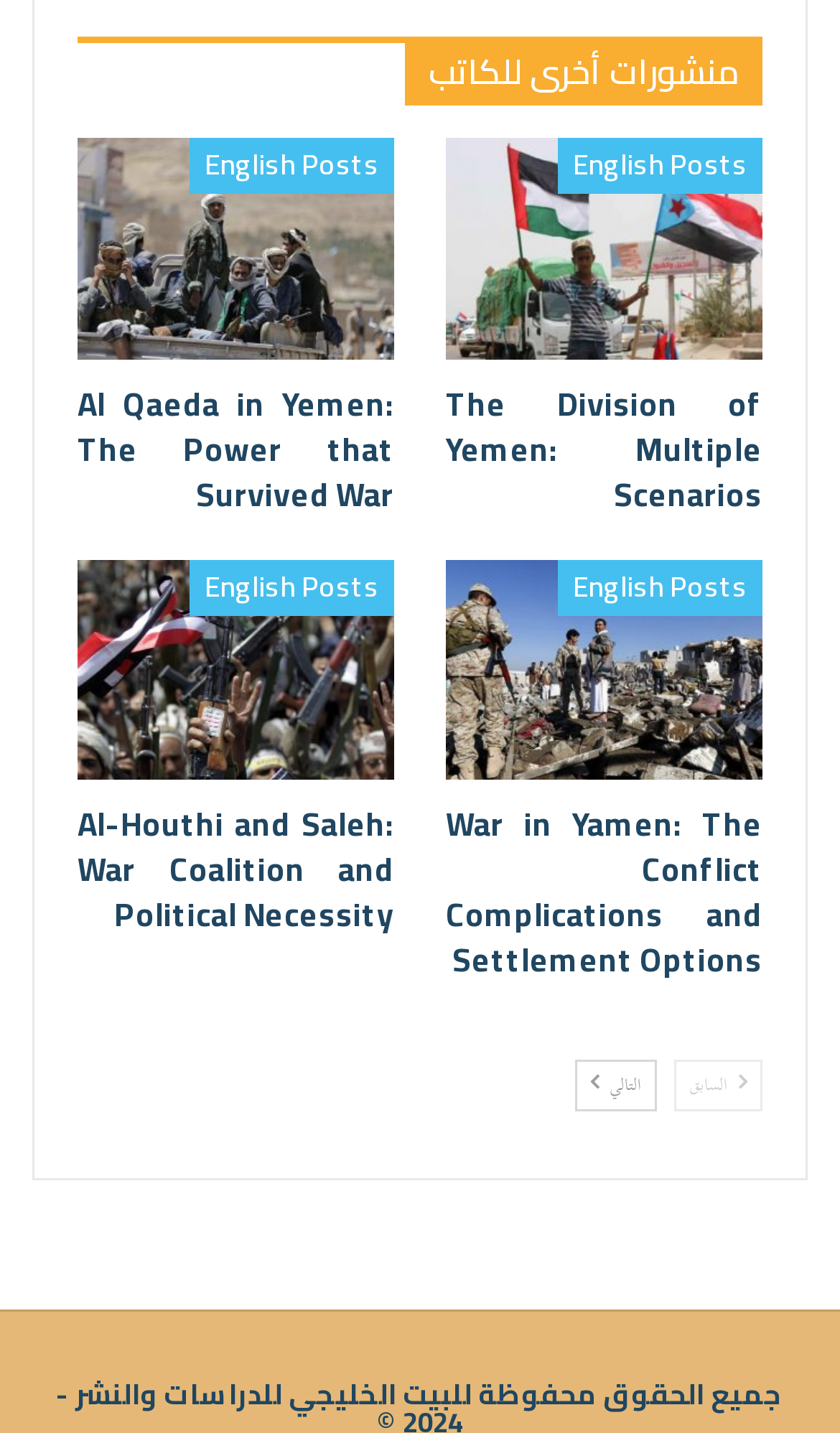What is the copyright year?
Answer briefly with a single word or phrase based on the image.

2024